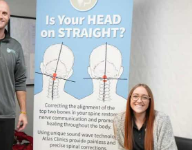Based on the image, please elaborate on the answer to the following question:
What is the female individual doing?

The caption describes the female individual as smiling and dressed casually, seated in front of the banner, appearing engaged and approachable.